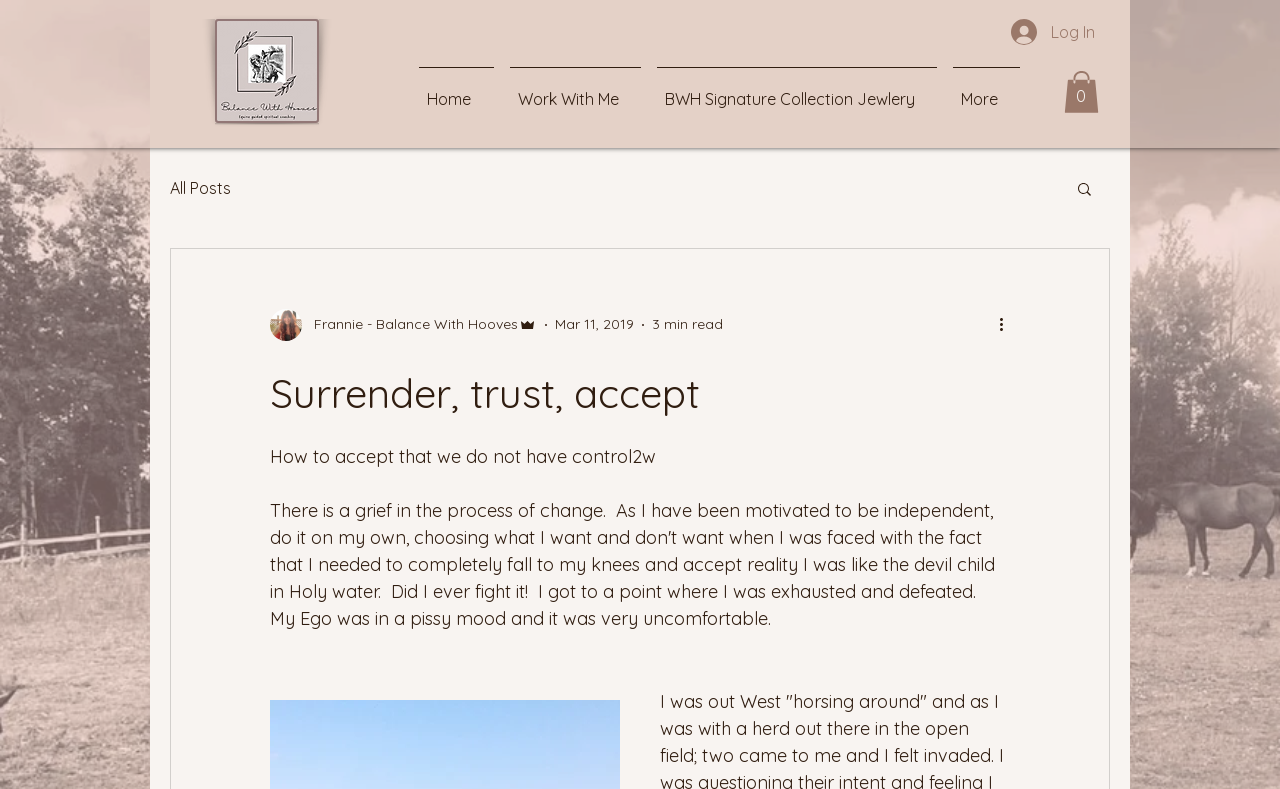Locate the bounding box coordinates of the clickable region to complete the following instruction: "Go to 'Home' page."

[0.321, 0.085, 0.392, 0.143]